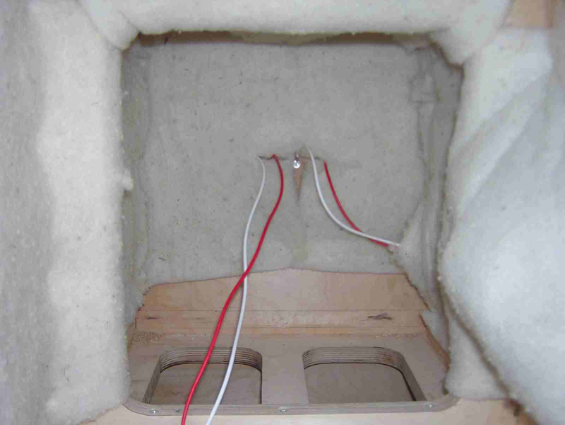Describe all elements and aspects of the image.

The image depicts the interior of a closed box lined with a minimal amount of damping material. Inside, two wires are visible, one red and one white, which are likely part of a setup for electrical connections. The background is padded with soft material, providing sound insulation or protection. Beneath the wires, a wooden base can be seen, featuring two cut-out sections, possibly designed for speaker installation or other components. This detail suggests a focus on optimizing acoustic performance within the enclosure.